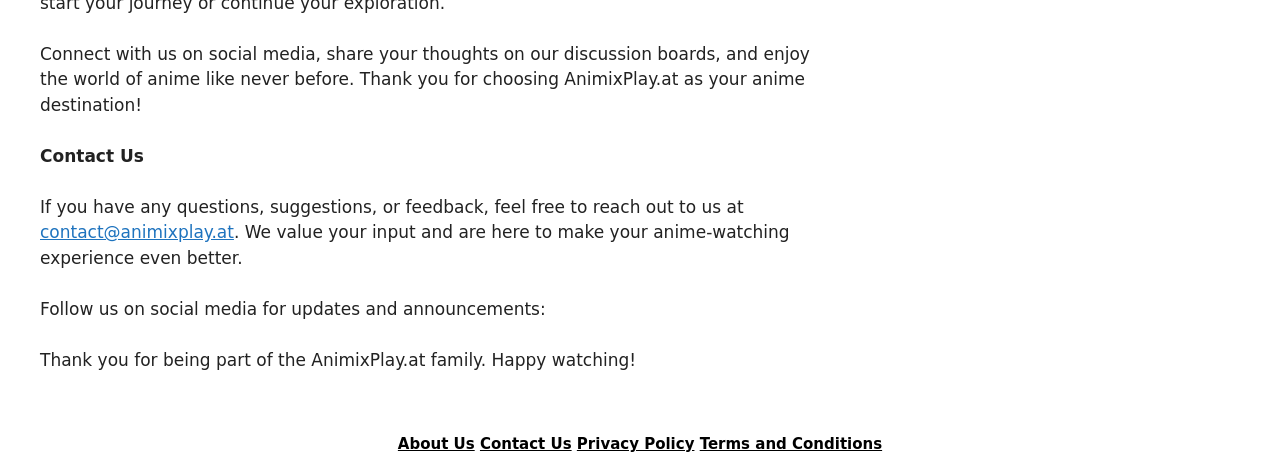Please give a short response to the question using one word or a phrase:
What is the website's social media purpose?

Updates and announcements